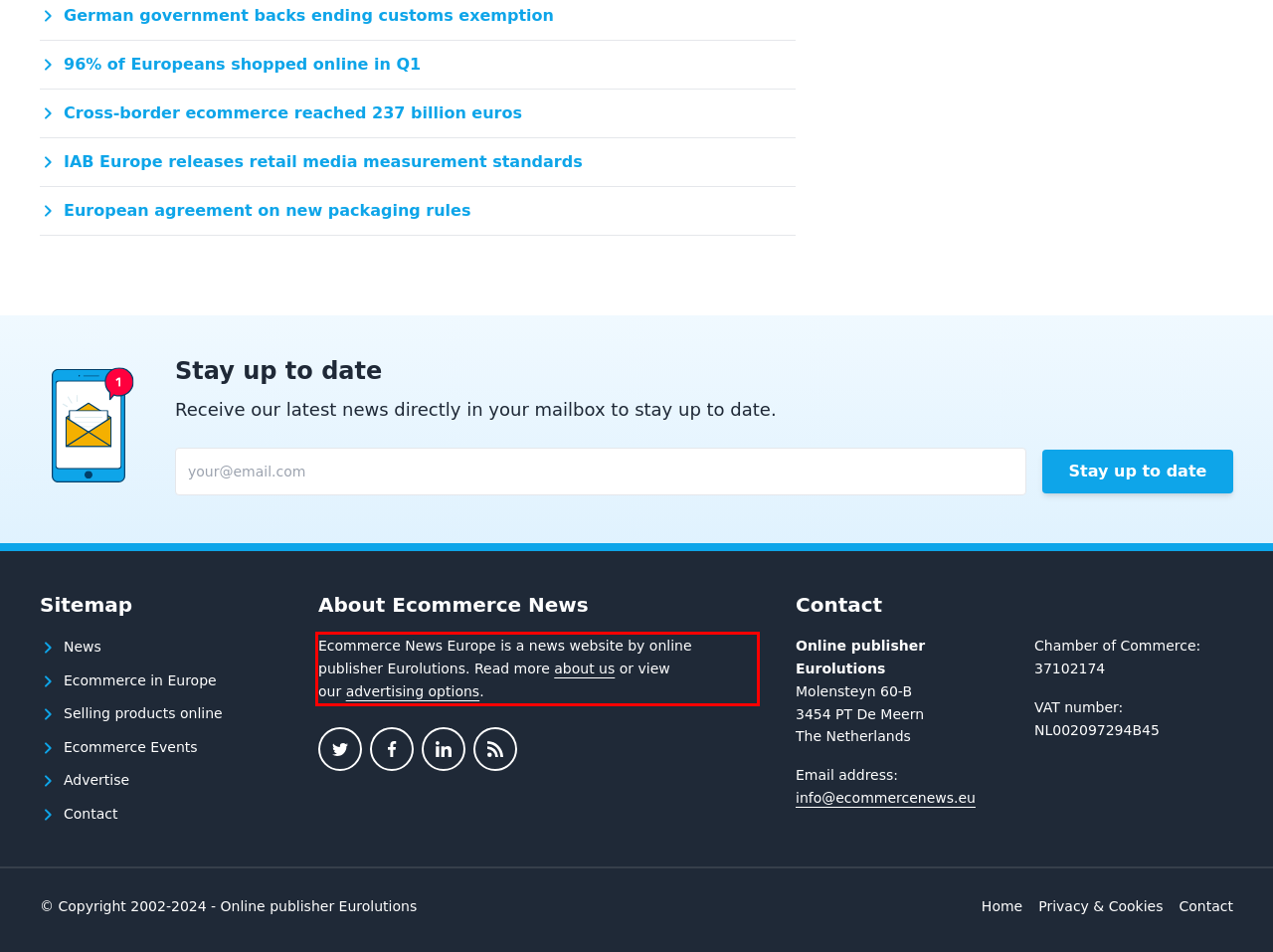Analyze the screenshot of the webpage and extract the text from the UI element that is inside the red bounding box.

Ecommerce News Europe is a news website by online publisher Eurolutions. Read more about us or view our advertising options.